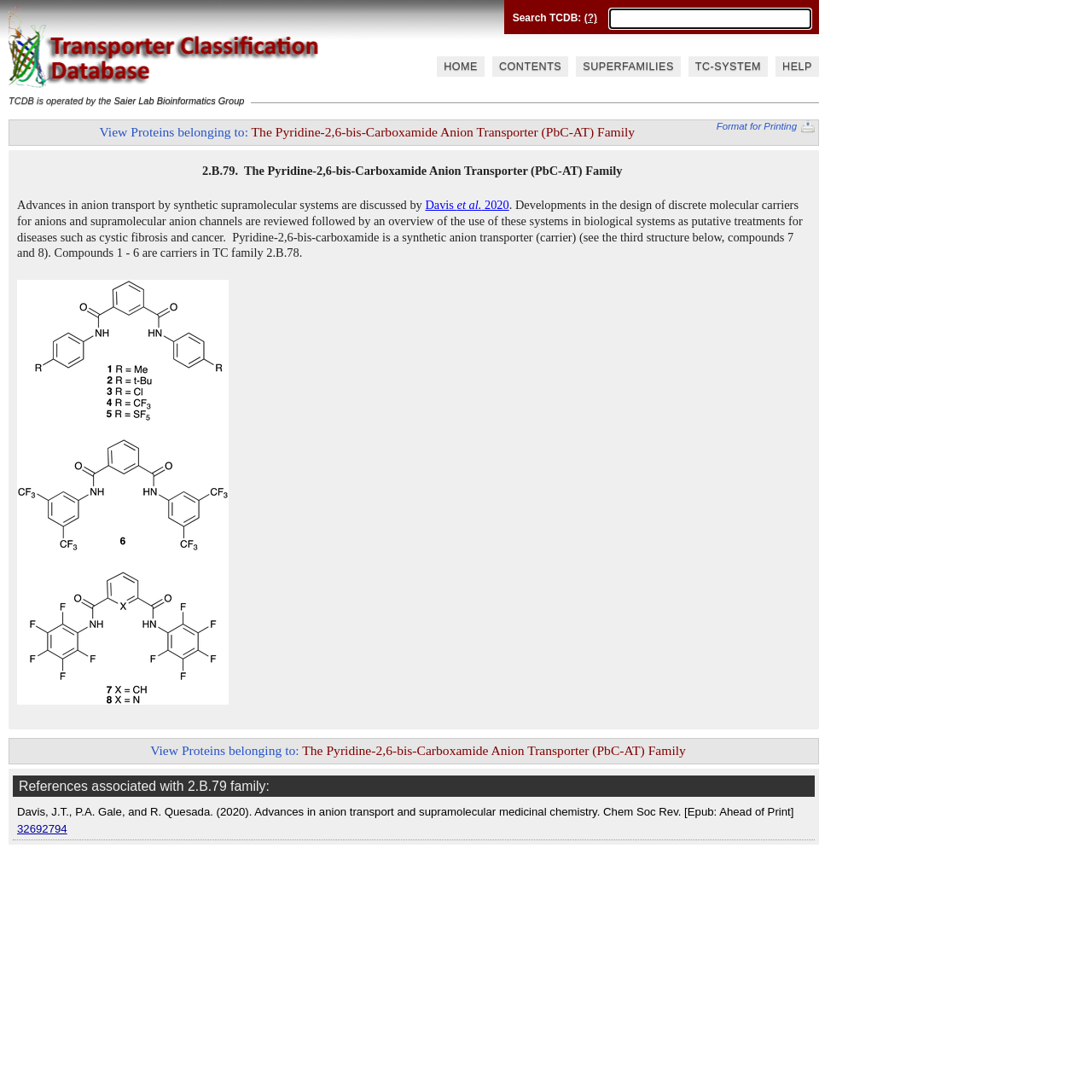Determine the bounding box for the UI element that matches this description: "Saier Lab.".

[0.359, 0.006, 0.395, 0.015]